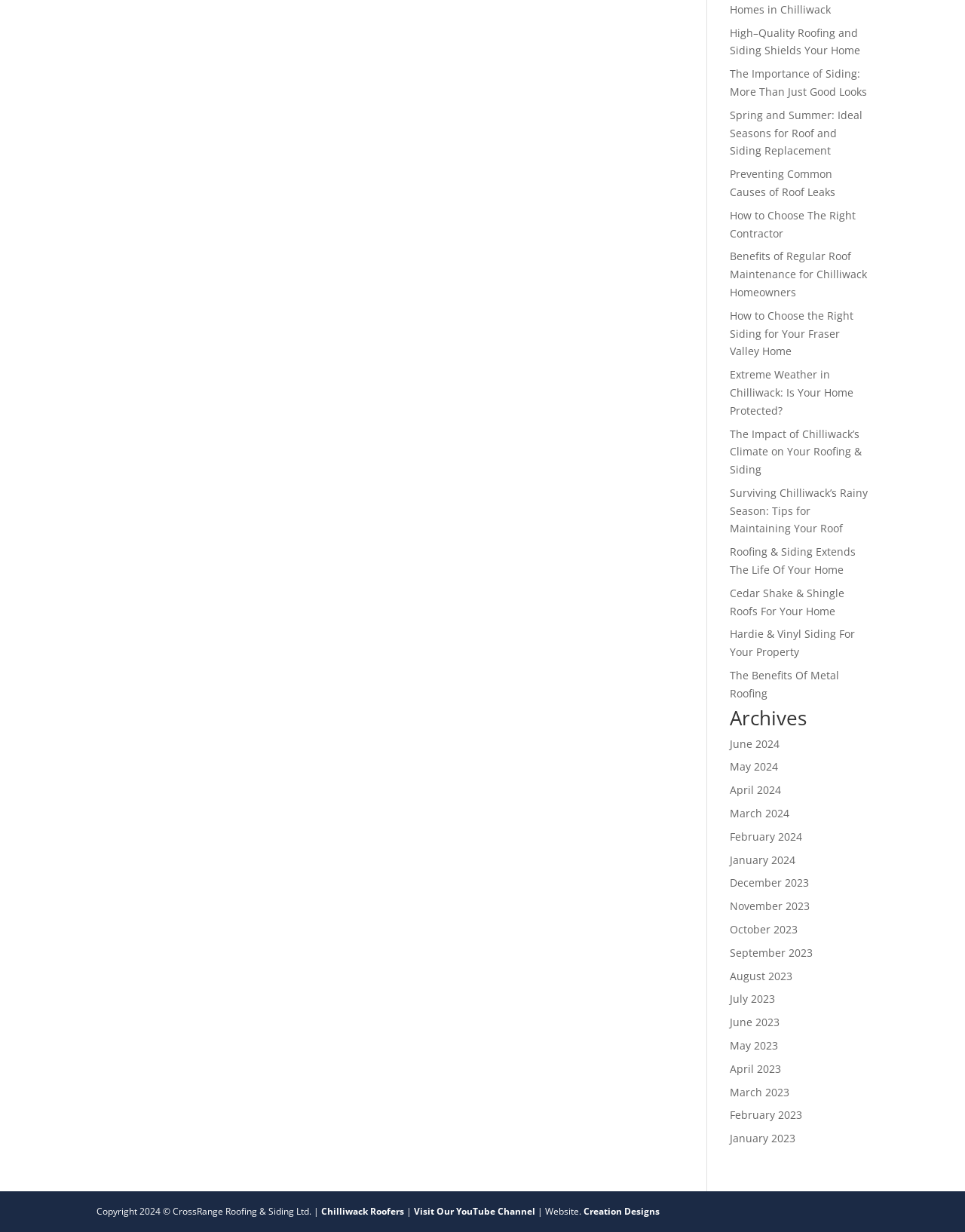Identify the bounding box coordinates of the element that should be clicked to fulfill this task: "Visit the YouTube Channel". The coordinates should be provided as four float numbers between 0 and 1, i.e., [left, top, right, bottom].

[0.429, 0.978, 0.555, 0.988]